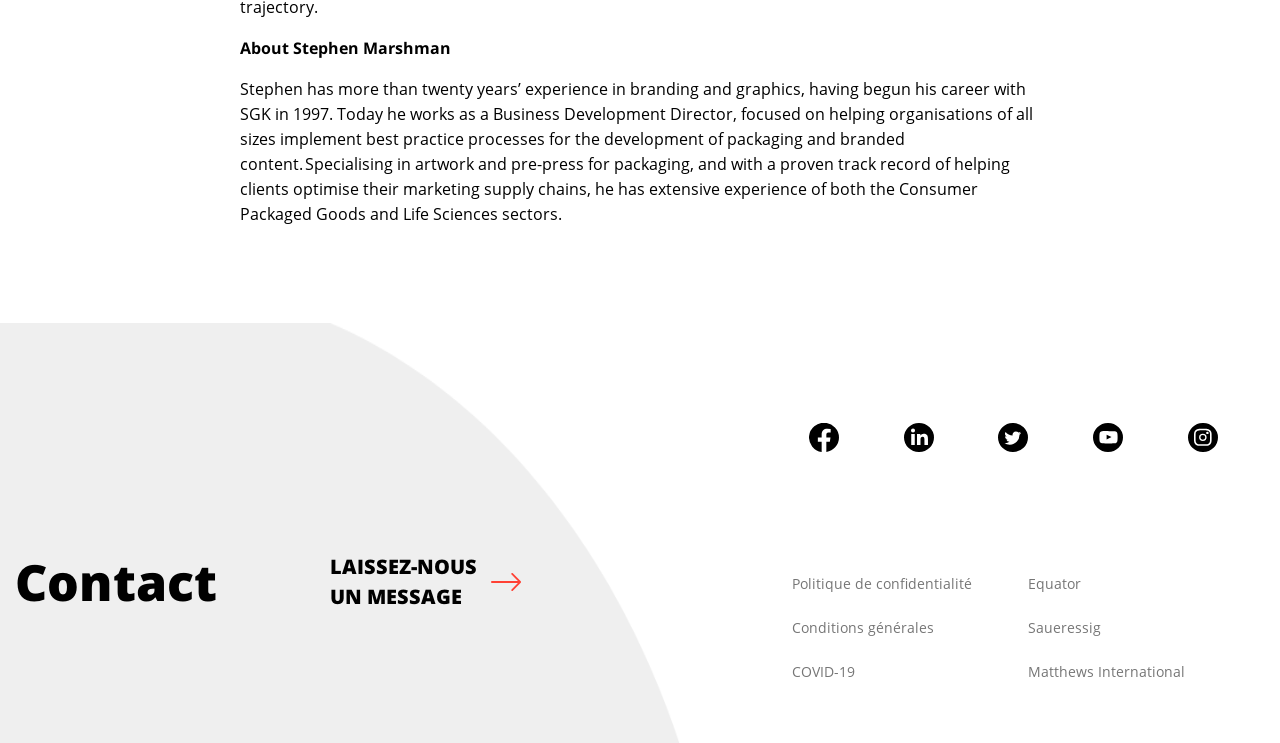Respond to the question below with a concise word or phrase:
What is the last link in the footer section?

Matthews International